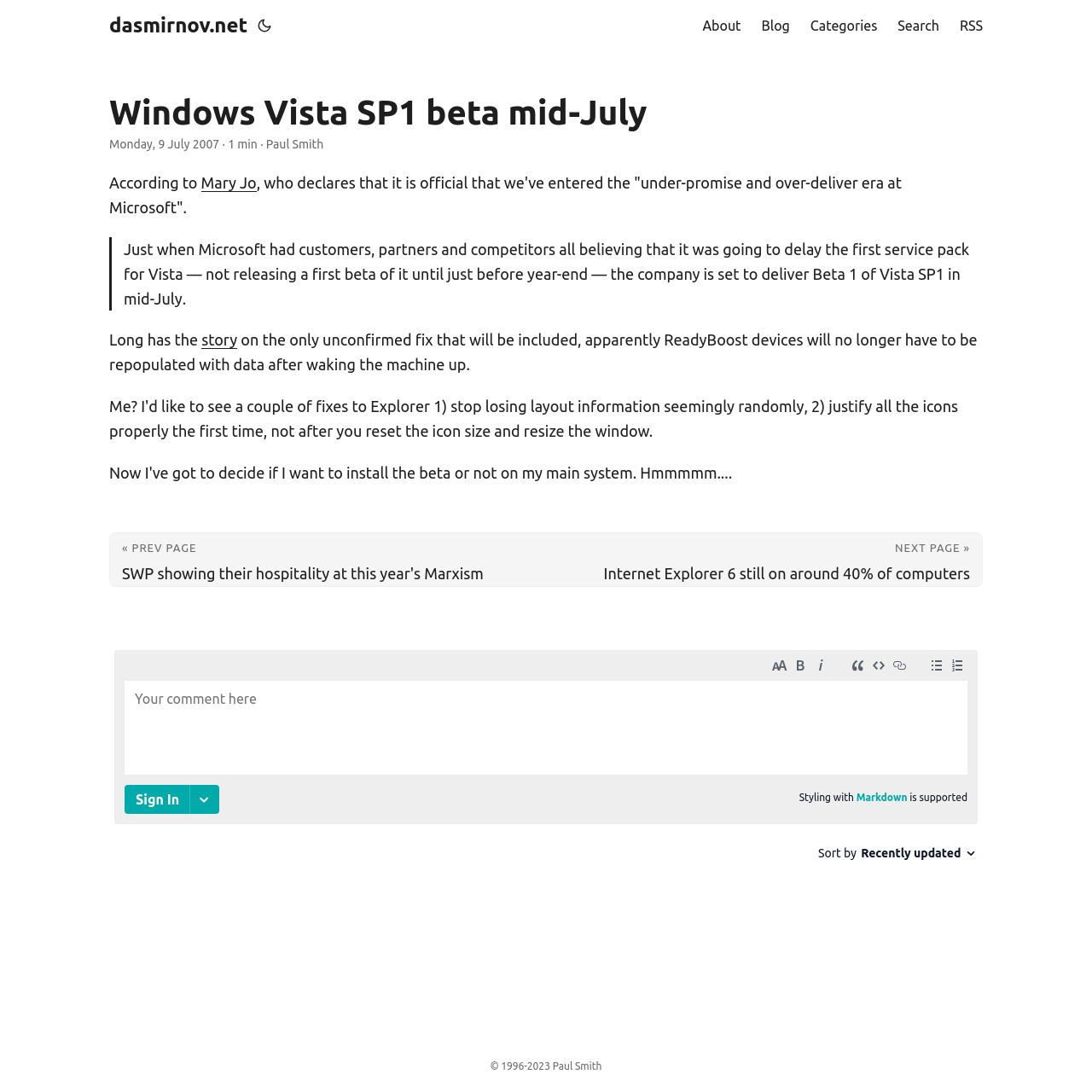Locate the bounding box coordinates of the clickable part needed for the task: "visit dasmirnov.net".

[0.1, 0.0, 0.227, 0.047]